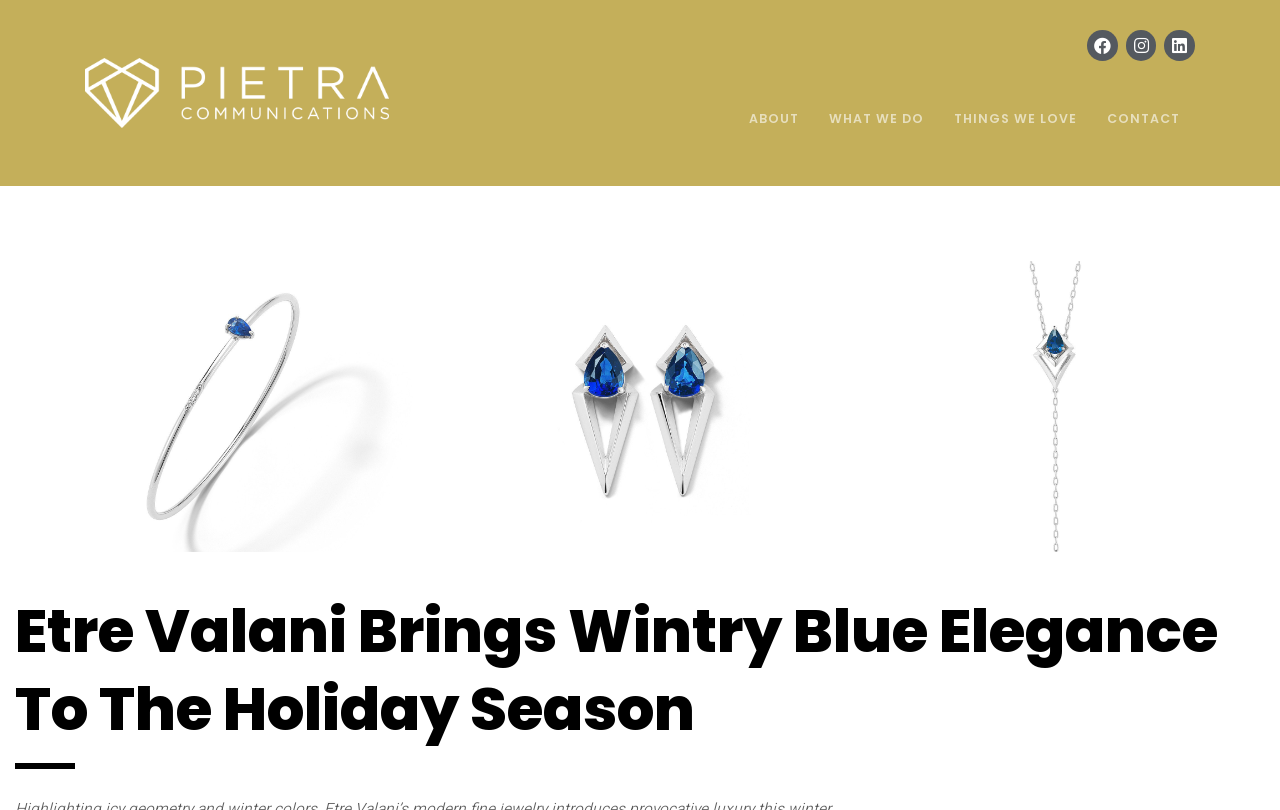Please predict the bounding box coordinates of the element's region where a click is necessary to complete the following instruction: "Visit Facebook page". The coordinates should be represented by four float numbers between 0 and 1, i.e., [left, top, right, bottom].

[0.849, 0.037, 0.873, 0.075]